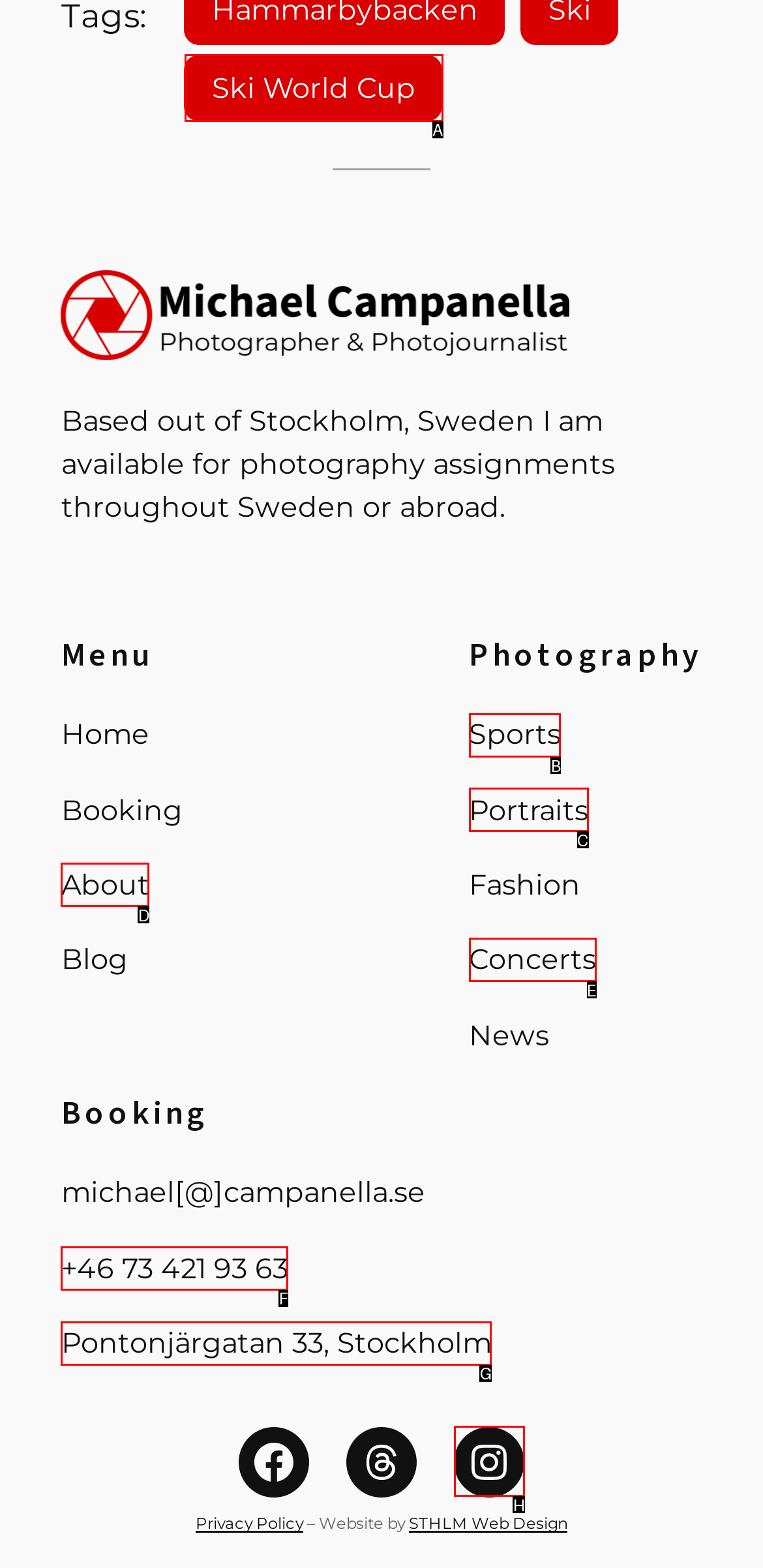Out of the given choices, which letter corresponds to the UI element required to check Photography portfolio? Answer with the letter.

B